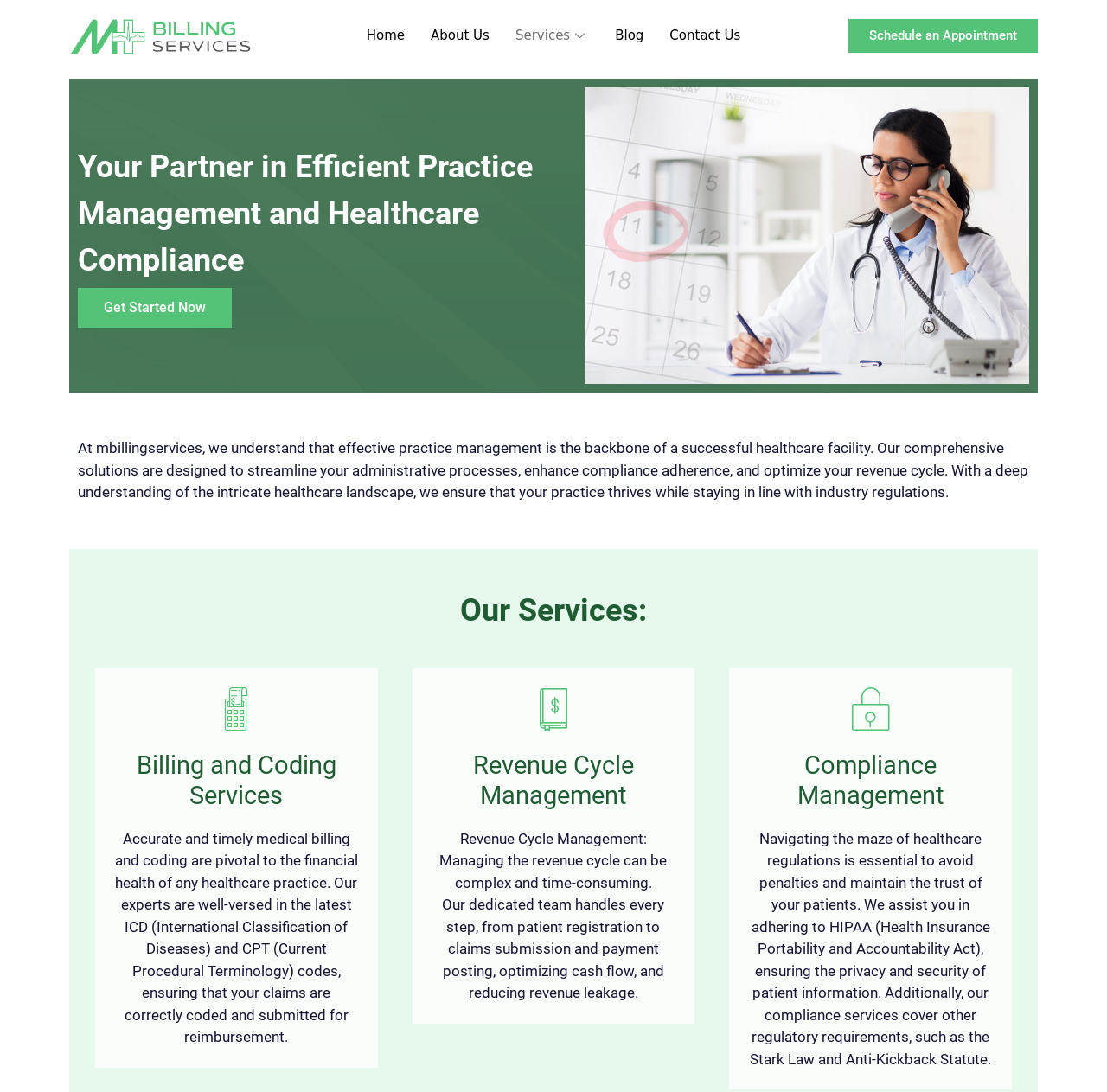What services does the company offer?
Provide an in-depth answer to the question, covering all aspects.

I found the services offered by the company by looking at the headings and static text on the webpage, which mention 'Billing and Coding Services', 'Revenue Cycle Management', and 'Compliance Management' as the main services.